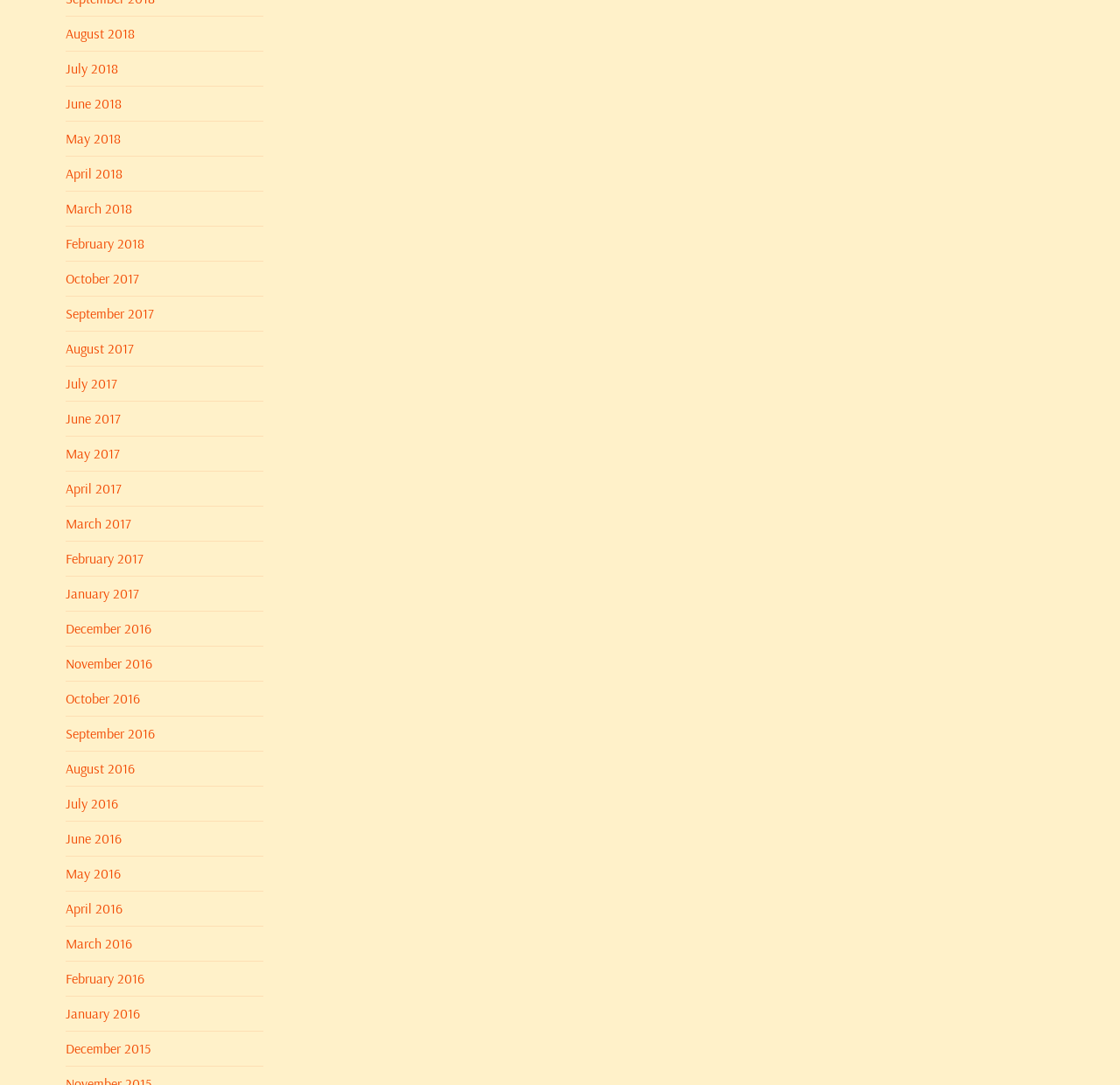What is the latest month listed on the webpage?
Provide a well-explained and detailed answer to the question.

I looked at the links on the webpage and found that the latest month listed is August 2018, which is at the top of the list.